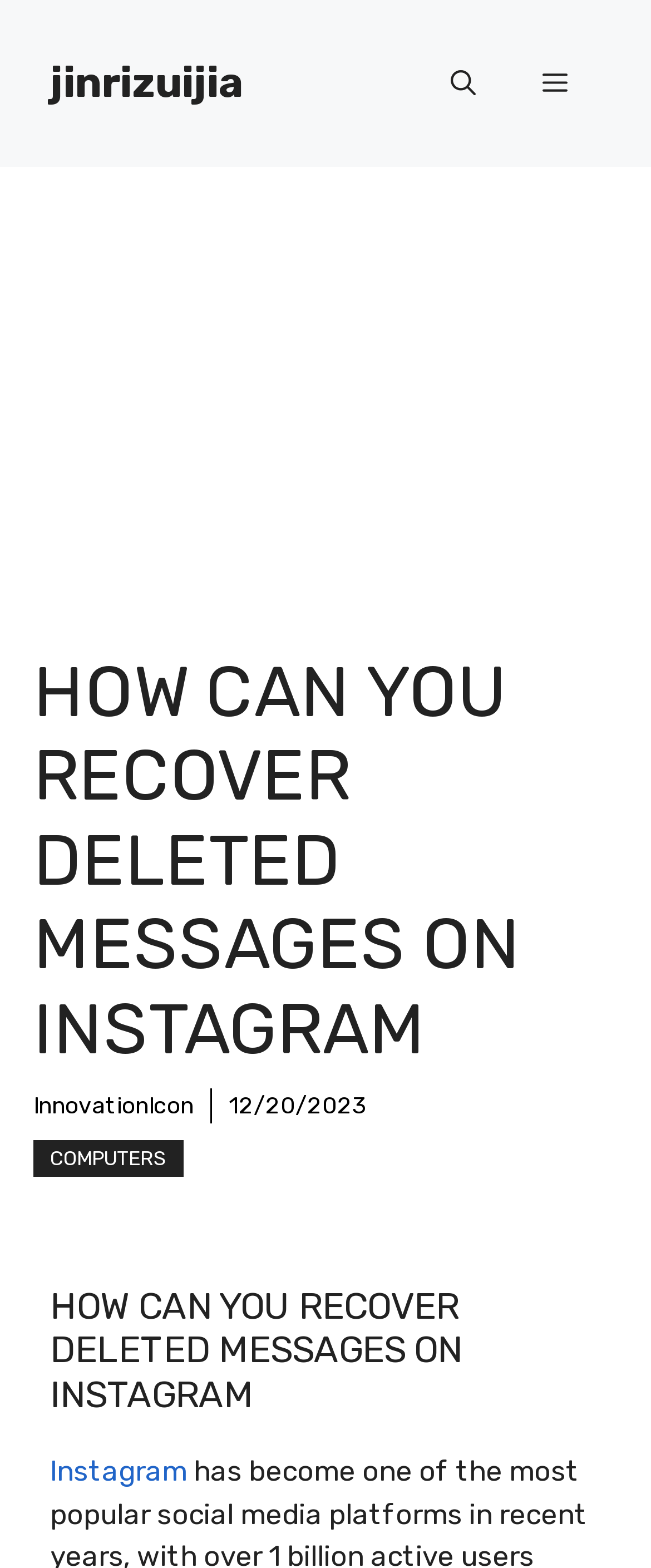What is the category of the article?
Refer to the image and provide a concise answer in one word or phrase.

COMPUTERS